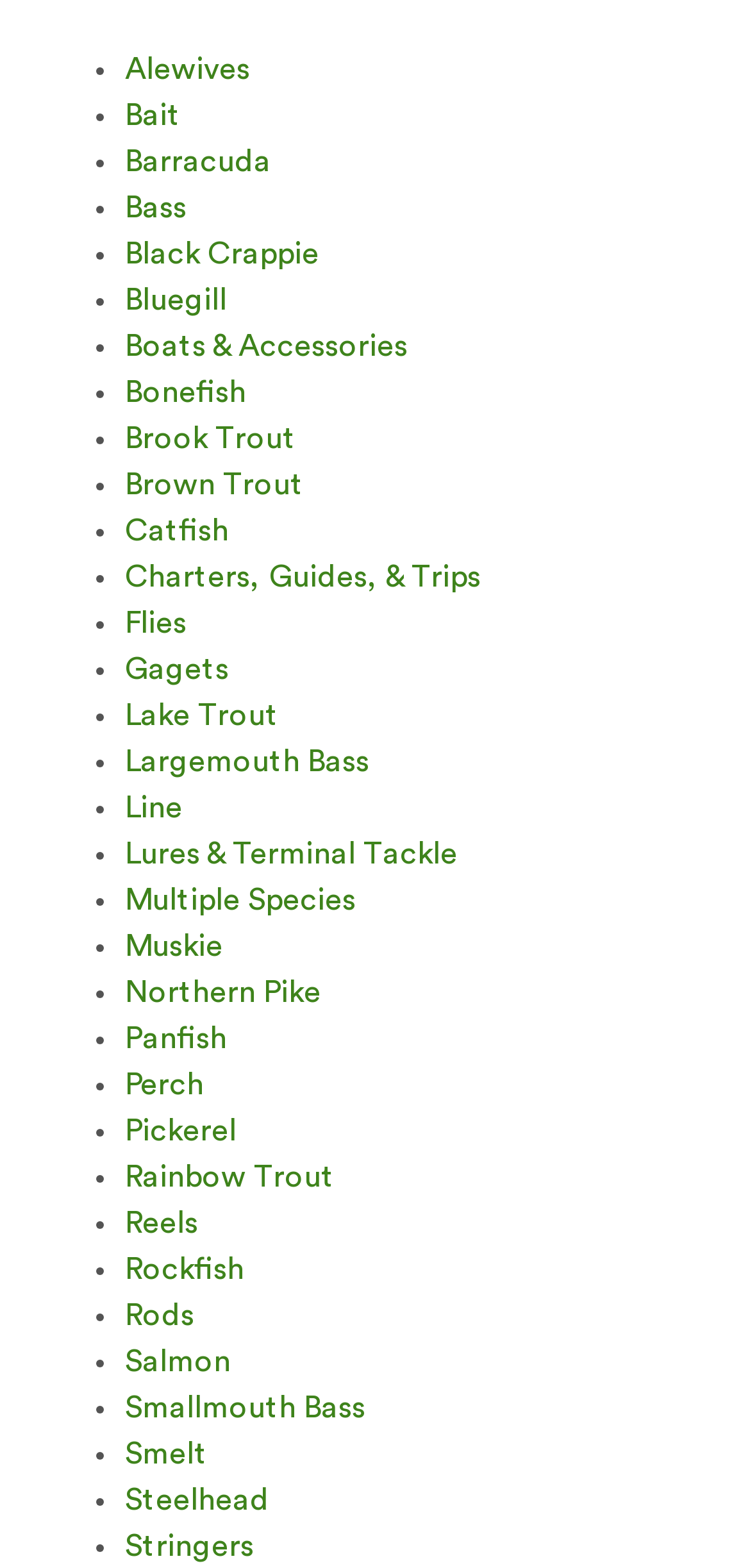Examine the screenshot and answer the question in as much detail as possible: What type of items are listed on this webpage?

Based on the list of links on the webpage, it appears to be a list of fishing-related items, including types of fish, fishing gear, and accessories.